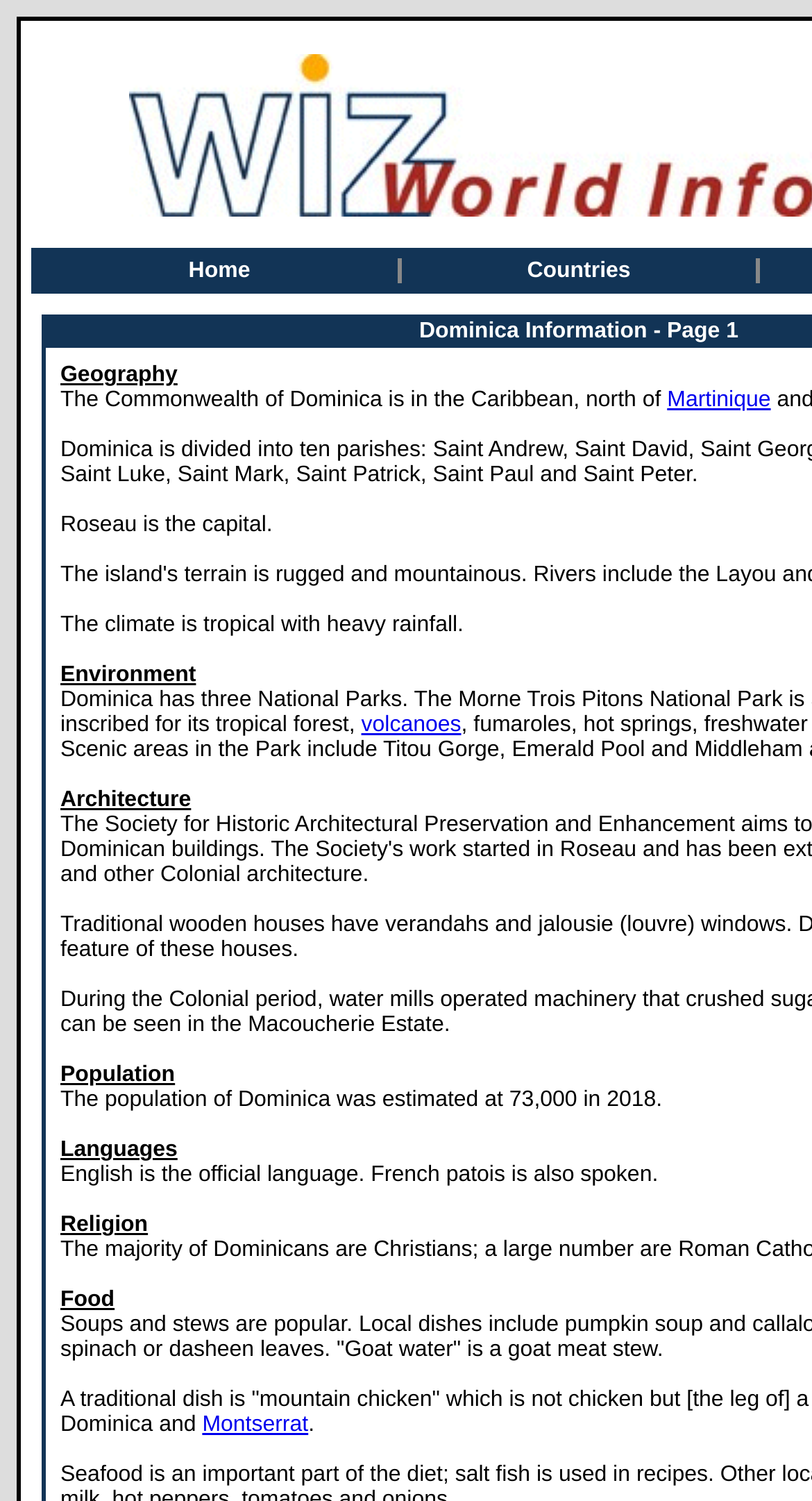What is the official language of Dominica?
Based on the visual, give a brief answer using one word or a short phrase.

English